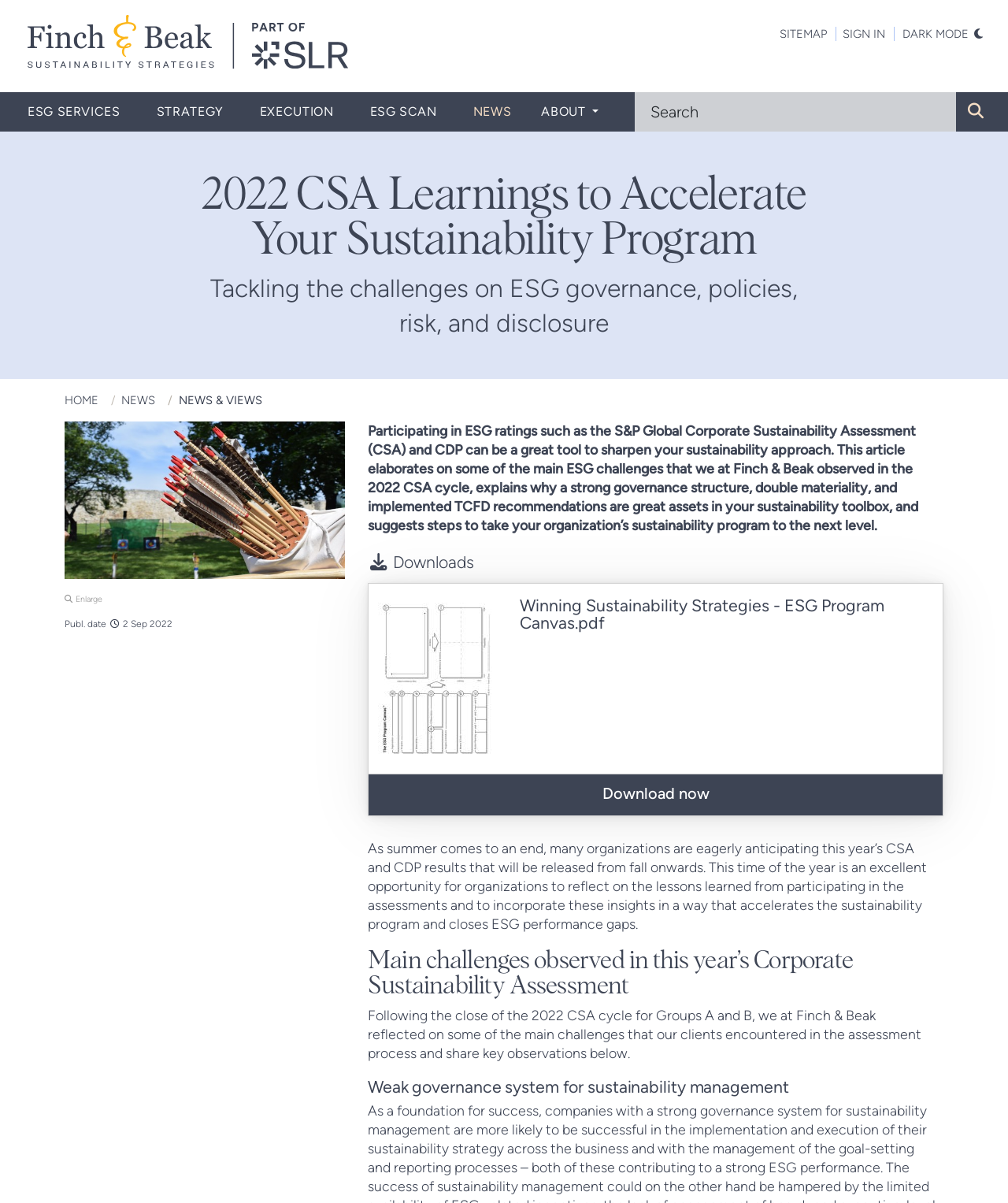Provide a single word or phrase answer to the question: 
What is the release timeframe for the CSA and CDP results?

Fall